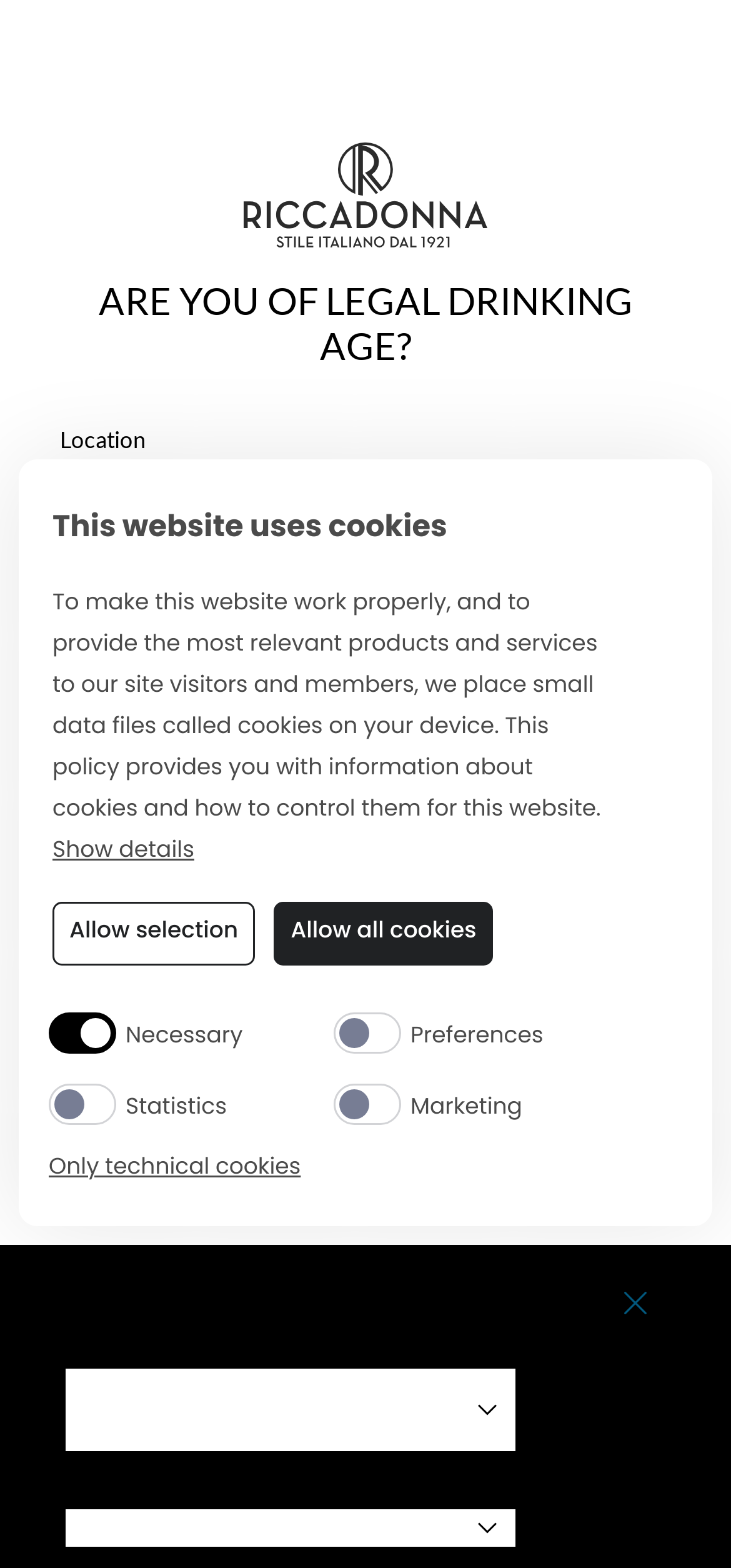Provide a brief response to the question below using a single word or phrase: 
What is the flavor profile of the wine?

Fresh, bright, white flowers